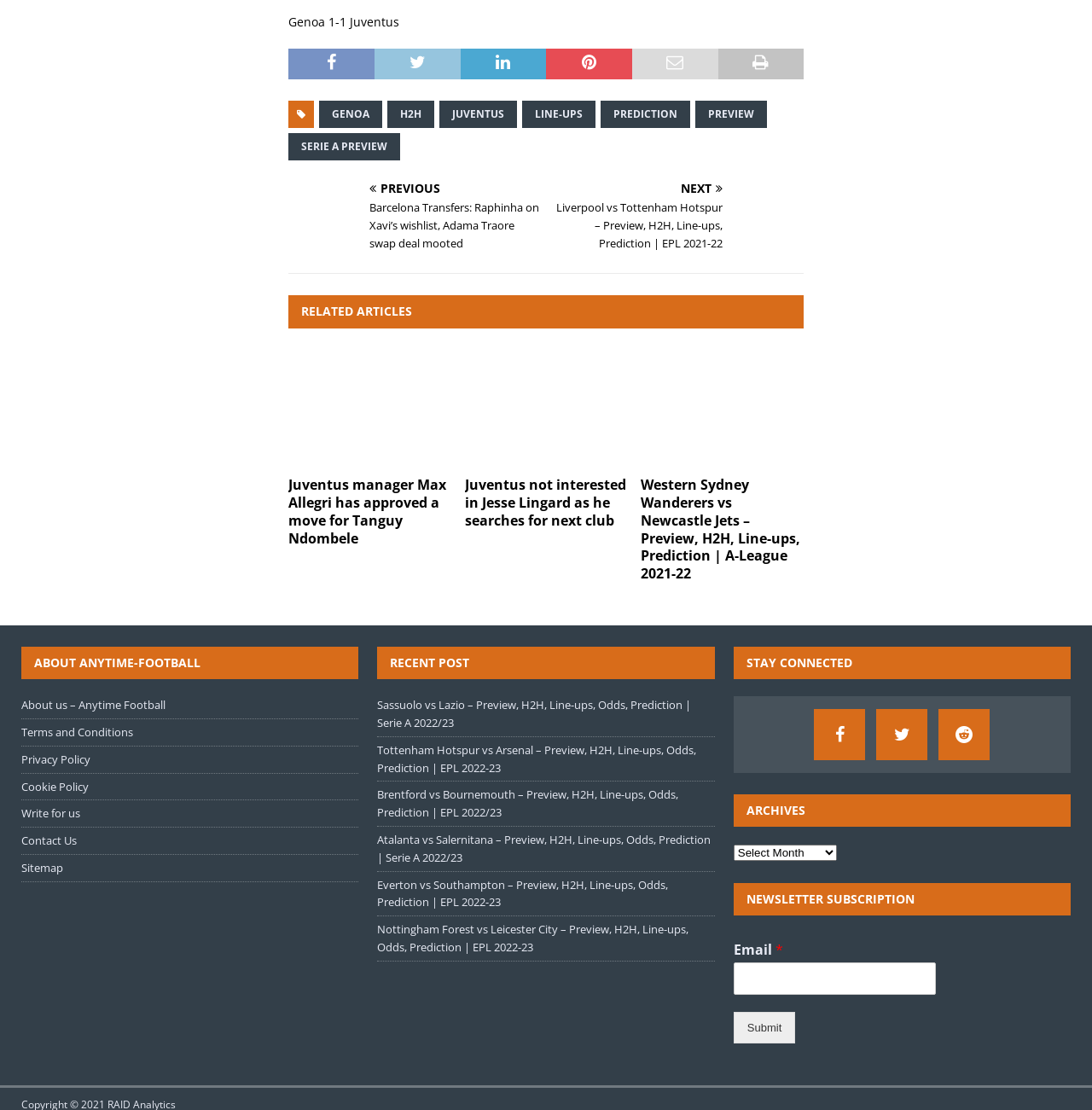Identify the bounding box coordinates of the element that should be clicked to fulfill this task: "Check 'You may have missed' section". The coordinates should be provided as four float numbers between 0 and 1, i.e., [left, top, right, bottom].

None